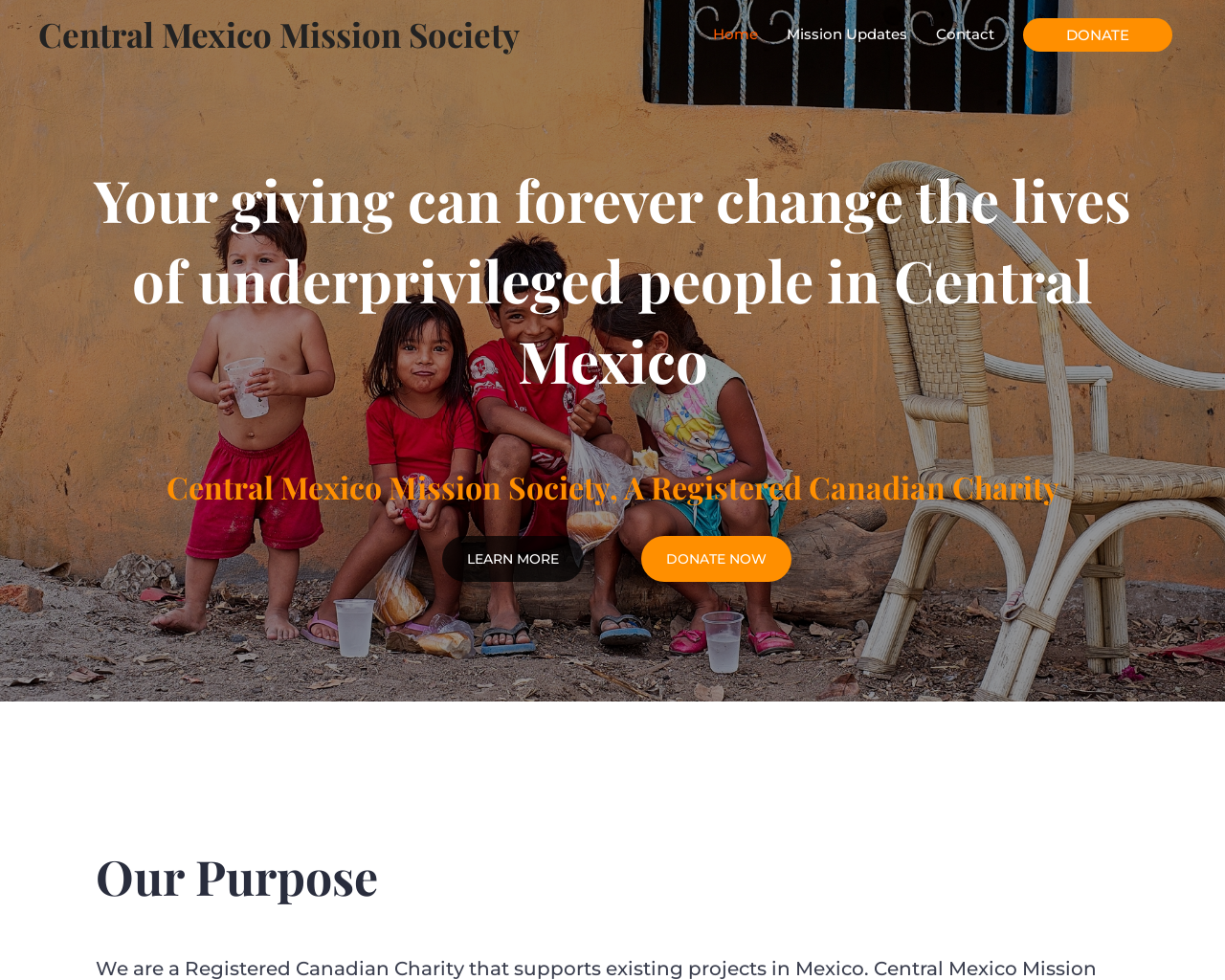Answer in one word or a short phrase: 
What is the organization's status?

A Registered Canadian Charity